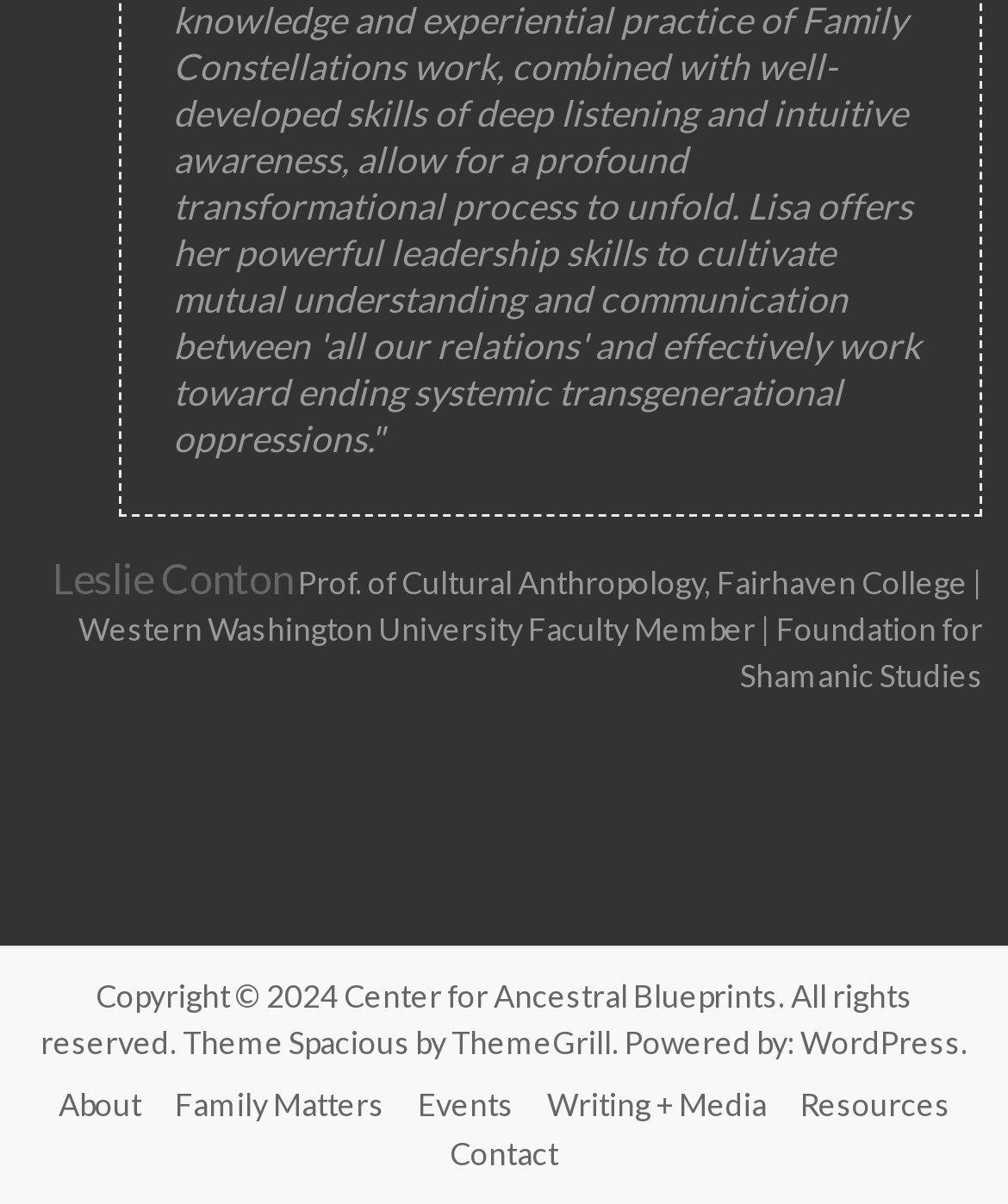Identify the bounding box coordinates of the section to be clicked to complete the task described by the following instruction: "explore Family Matters". The coordinates should be four float numbers between 0 and 1, formatted as [left, top, right, bottom].

[0.16, 0.892, 0.394, 0.934]